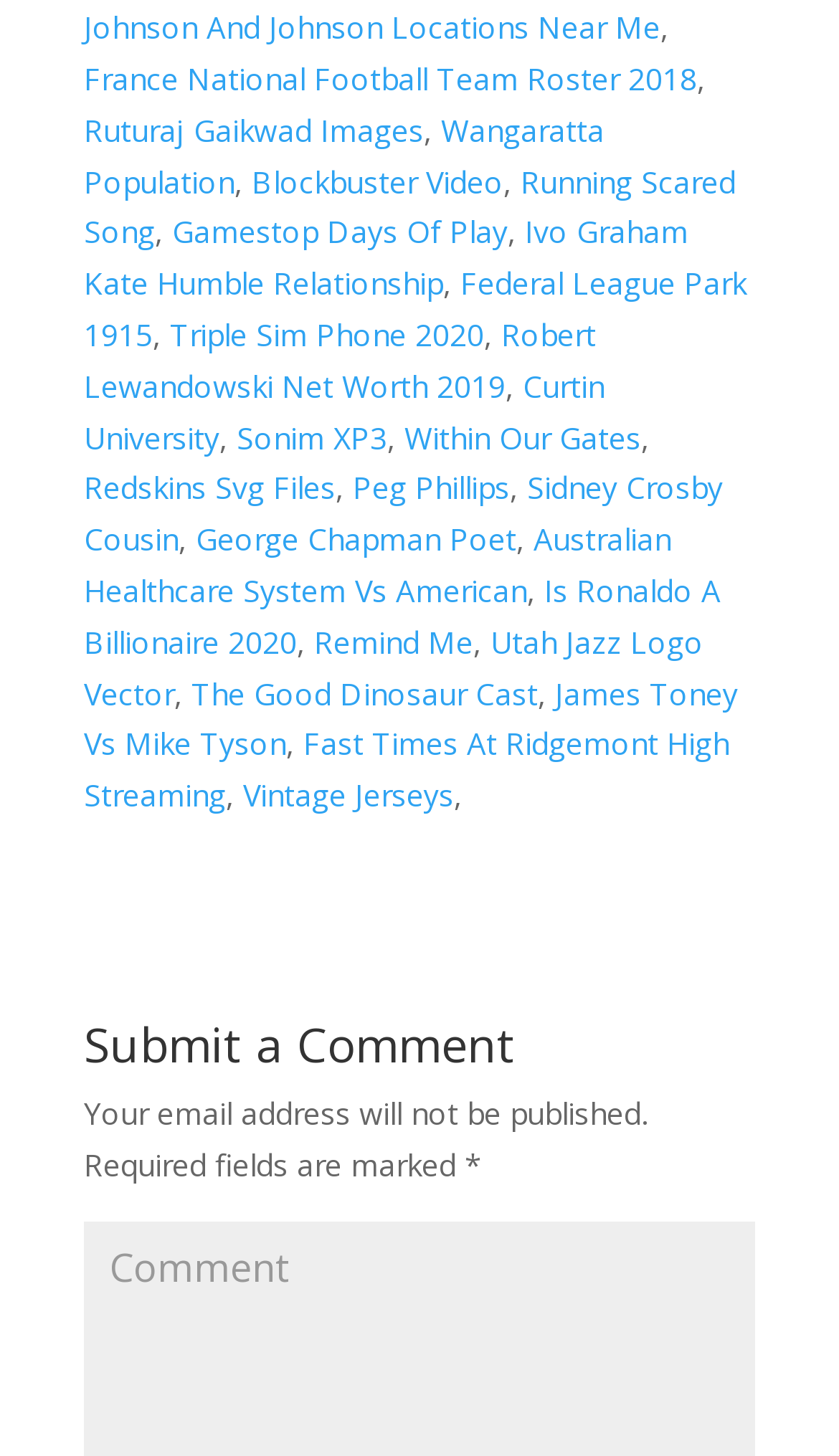Provide the bounding box coordinates for the area that should be clicked to complete the instruction: "Enter a comment".

[0.131, 0.852, 0.349, 0.887]